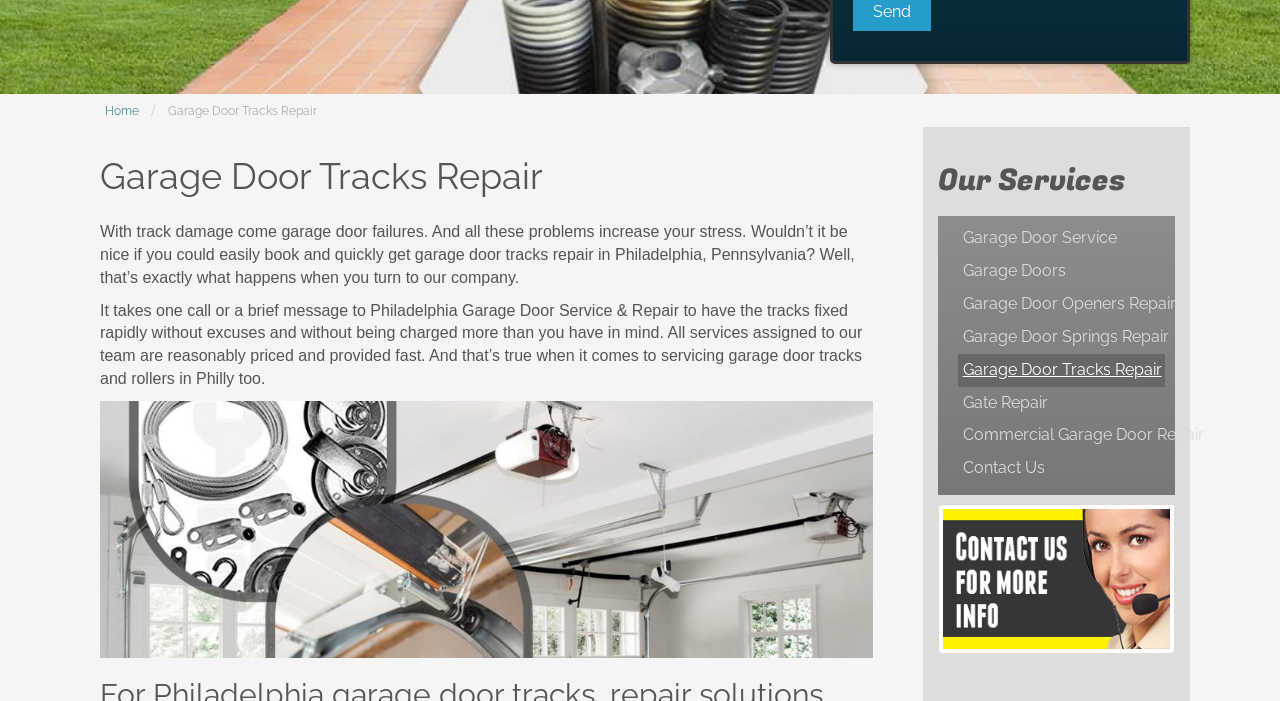Given the description "Garage Door Service", provide the bounding box coordinates of the corresponding UI element.

[0.748, 0.317, 0.91, 0.364]